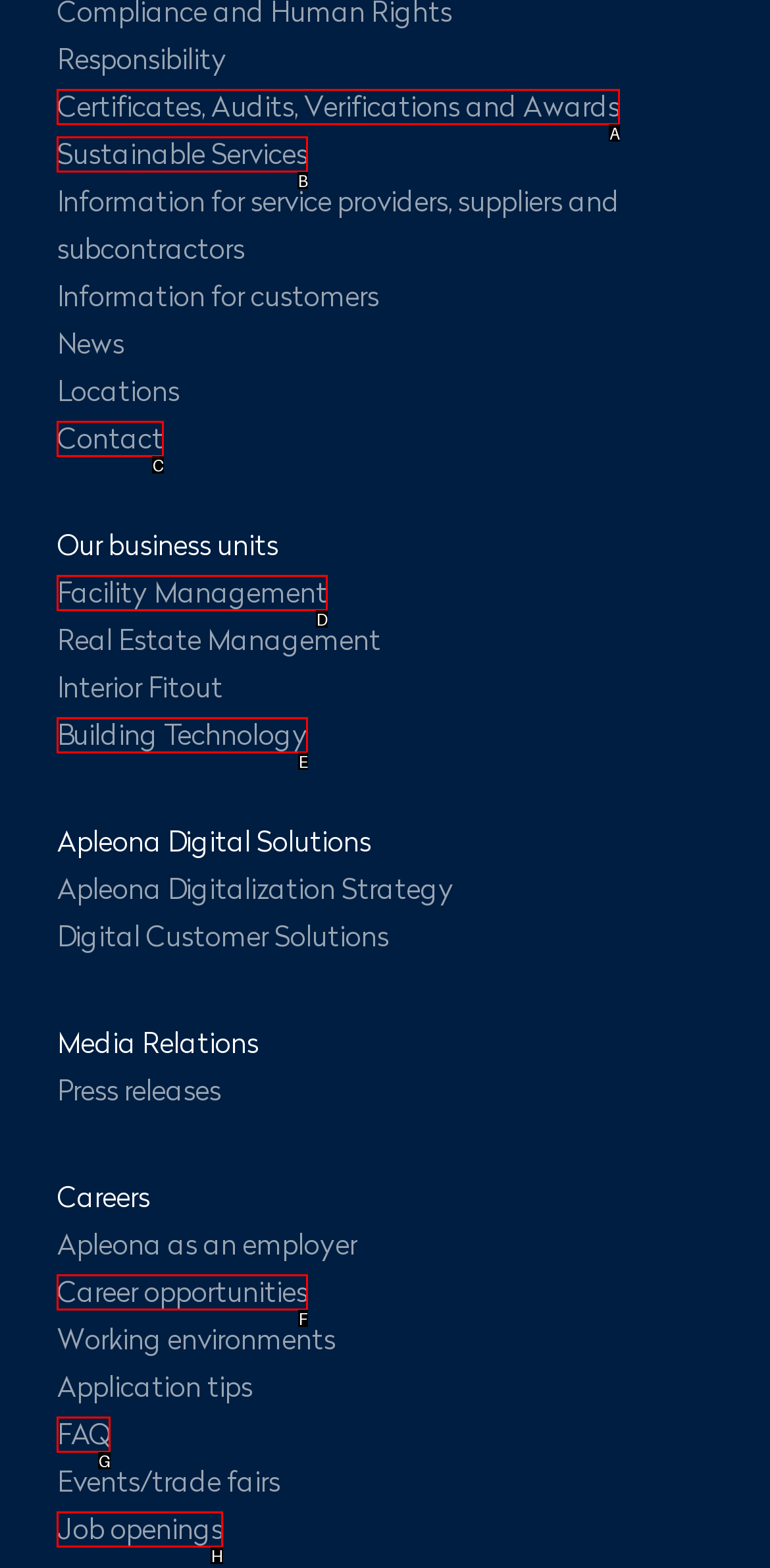Select the letter that aligns with the description: Facility Management. Answer with the letter of the selected option directly.

D